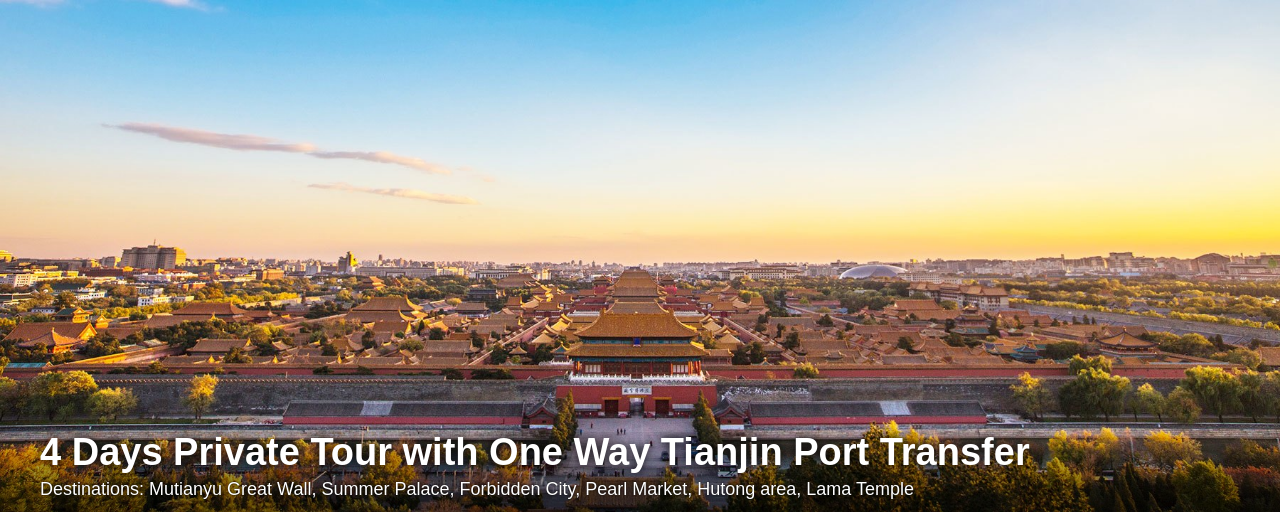Please answer the following query using a single word or phrase: 
What type of area is the Hutong area?

Historical